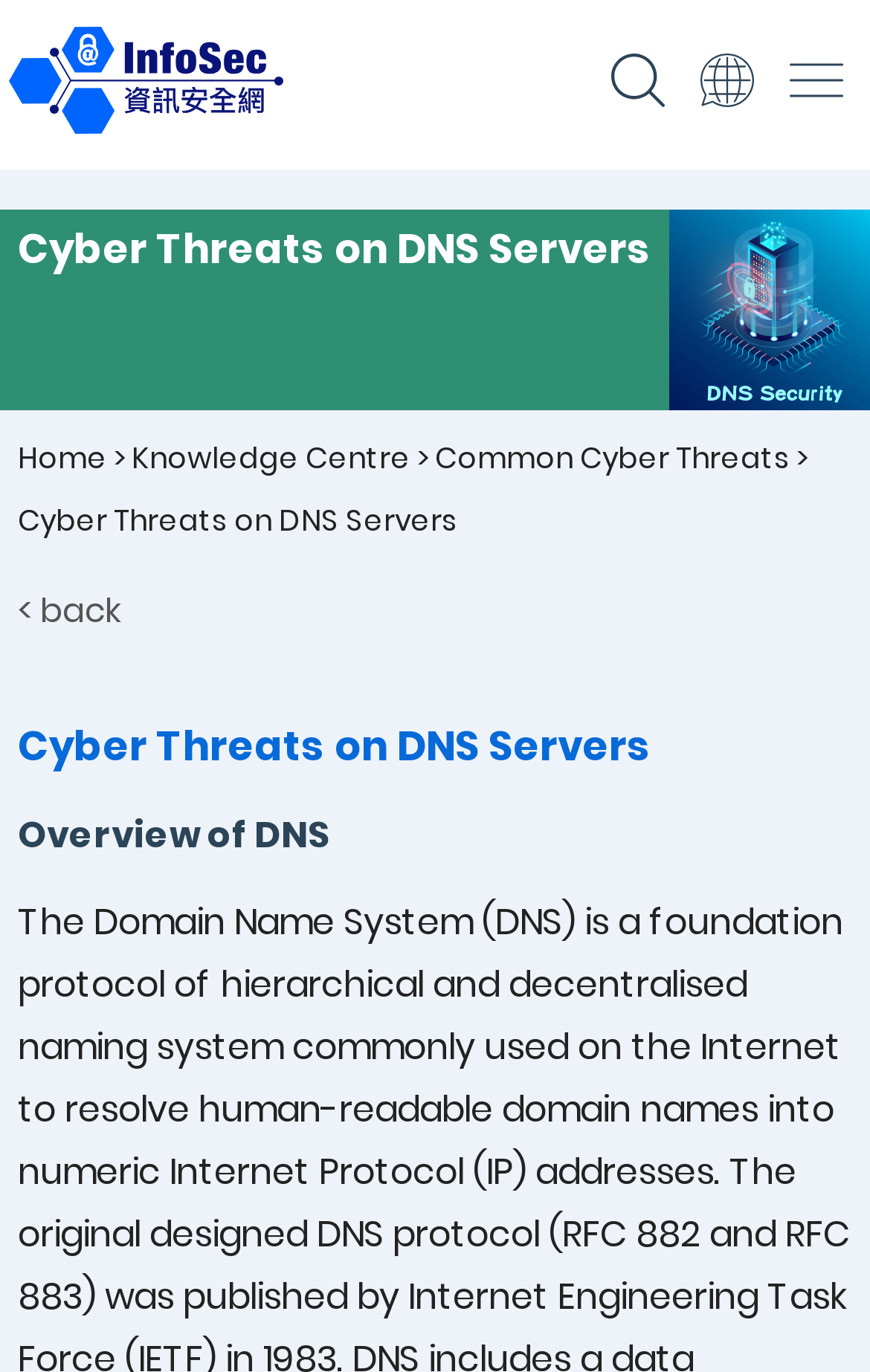Determine the bounding box coordinates of the clickable element necessary to fulfill the instruction: "go to the home page". Provide the coordinates as four float numbers within the 0 to 1 range, i.e., [left, top, right, bottom].

[0.021, 0.319, 0.123, 0.35]